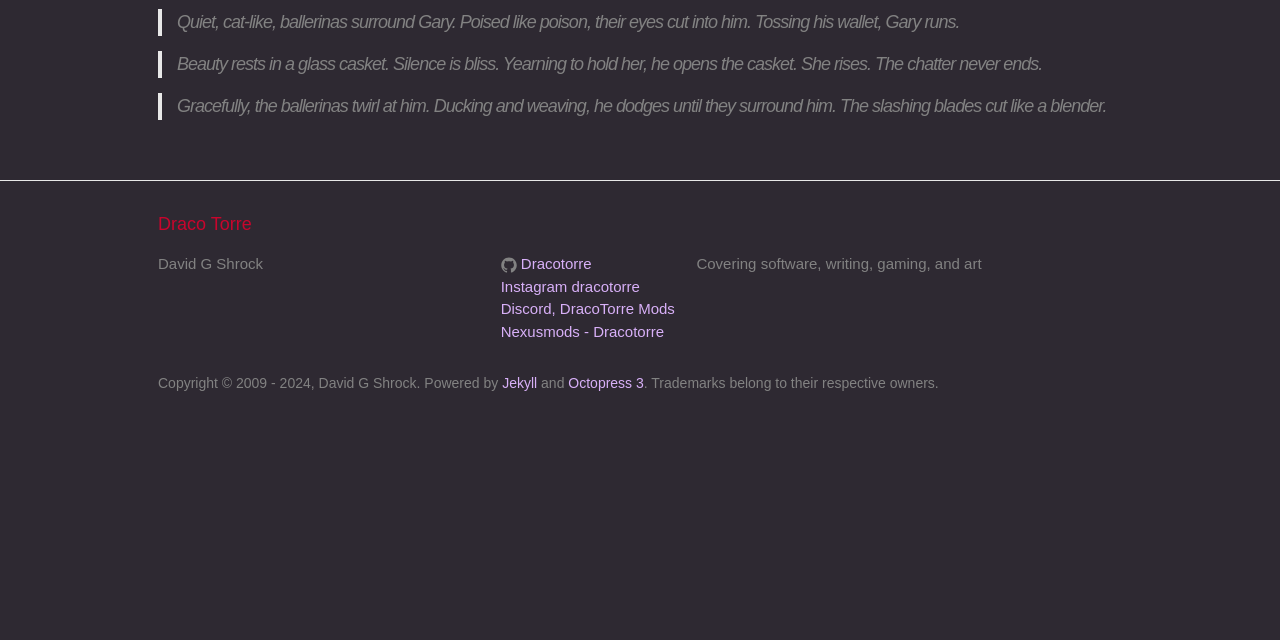Provide the bounding box coordinates, formatted as (top-left x, top-left y, bottom-right x, bottom-right y), with all values being floating point numbers between 0 and 1. Identify the bounding box of the UI element that matches the description: Dracotorre

[0.391, 0.398, 0.462, 0.425]